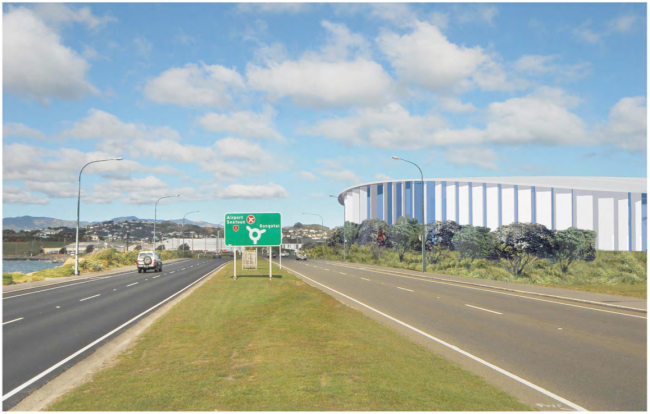Explain what the image portrays in a detailed manner.

This image depicts a digitally rendered view of a roadway leading towards a circular, modern structure that appears to be part of an urban development, likely related to a sports or community facility. Prominently featured in the foreground is a highway sign indicating a roundabout, directing traffic towards destinations that may include "Invercargill" and "Dunedin," suggesting a route frequently used by vehicles. 

The road is flanked by gentle landscapes, with green lawns and trees lining the sides, contributing to a blend of urban and natural beauty. In the background, the structure's distinctive architectural design—with vertical blue and white stripes—rises prominently, hinting at its significance within the community and the ongoing developments concerning its placement and purpose. This image may relate to discussions around urban design, planning, and local governance, especially in light of changing proposals and community feedback.